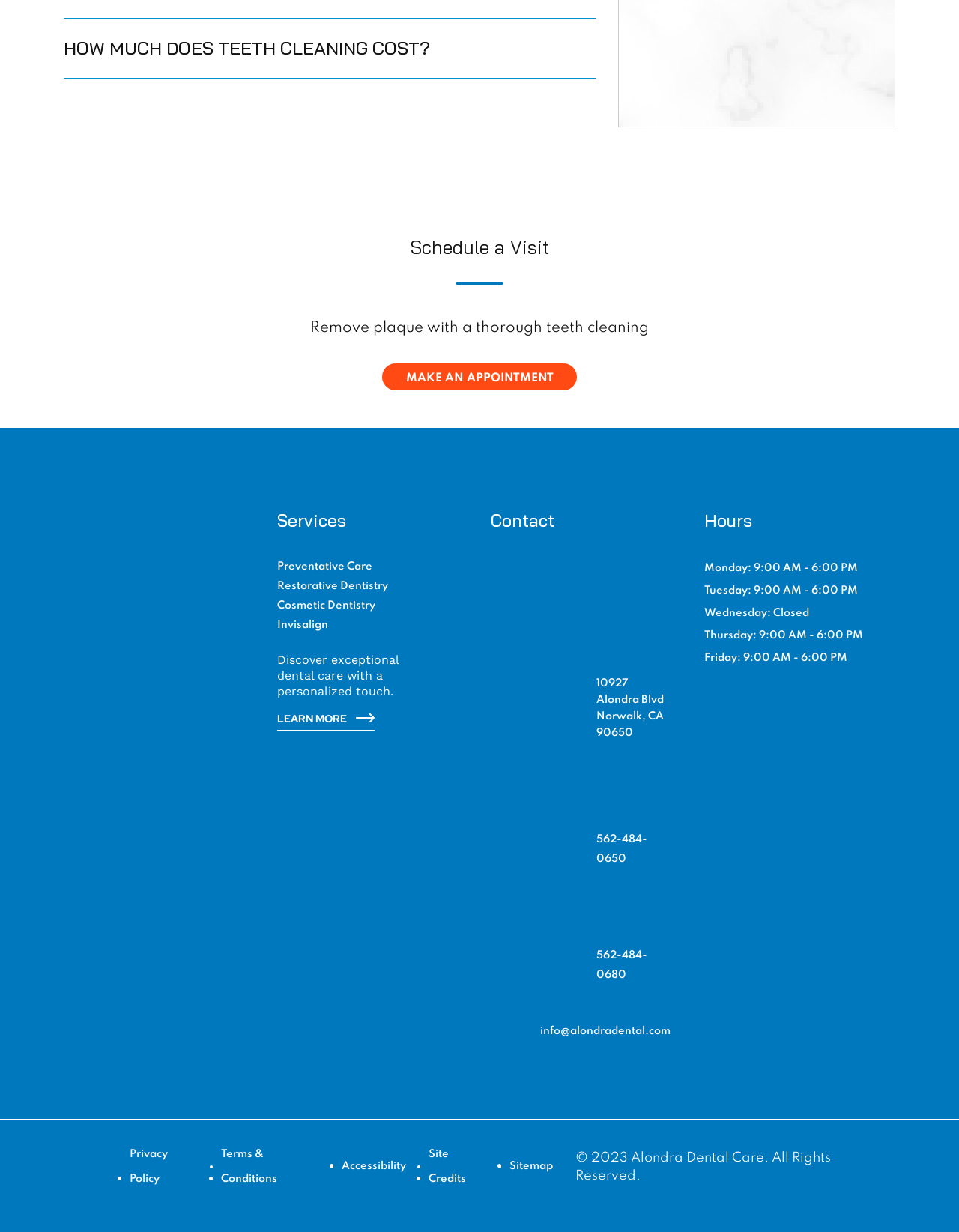Locate the bounding box coordinates of the item that should be clicked to fulfill the instruction: "Learn more about services".

[0.289, 0.579, 0.391, 0.593]